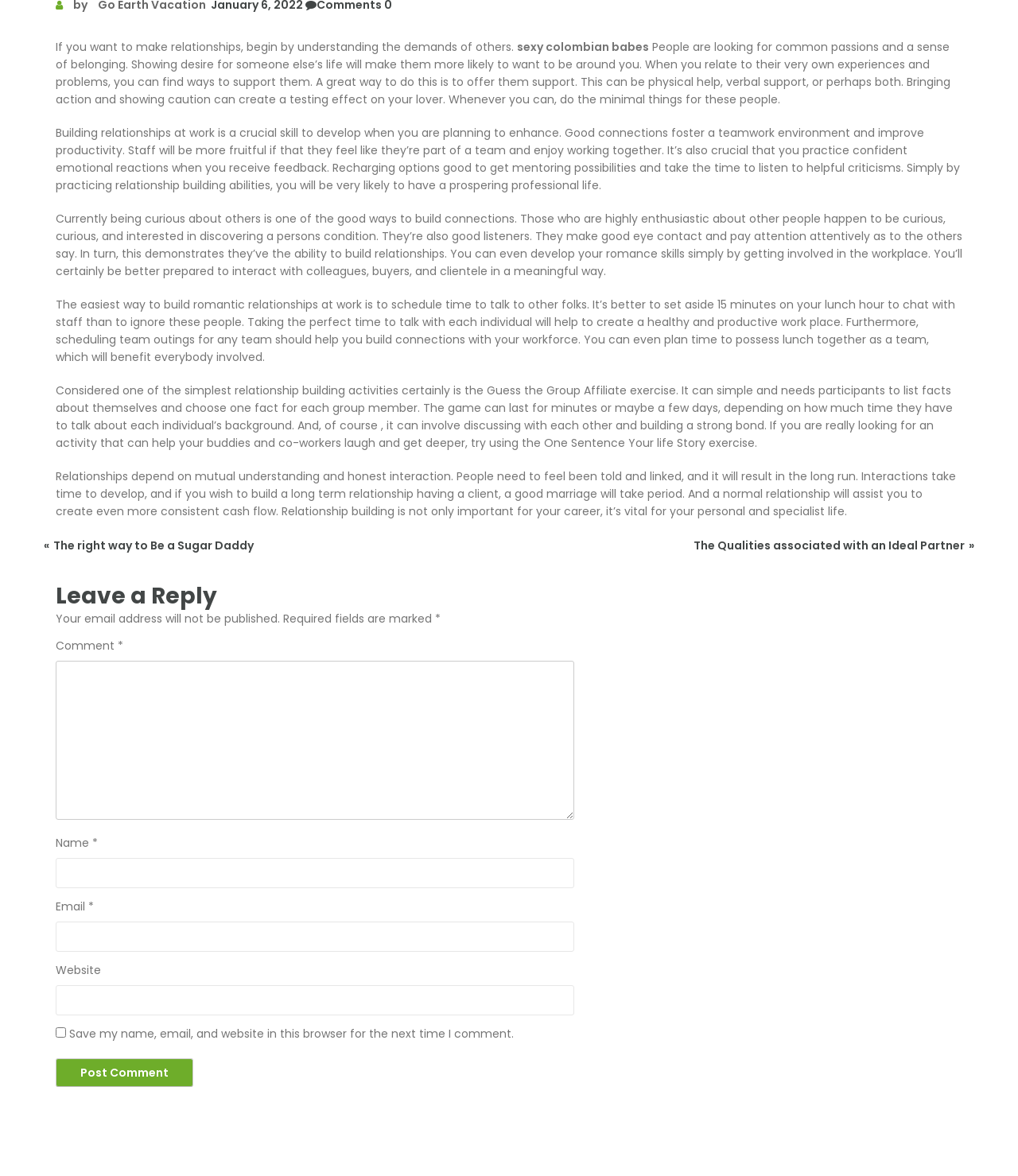From the element description: "parent_node: Website name="url"", extract the bounding box coordinates of the UI element. The coordinates should be expressed as four float numbers between 0 and 1, in the order [left, top, right, bottom].

[0.055, 0.837, 0.564, 0.863]